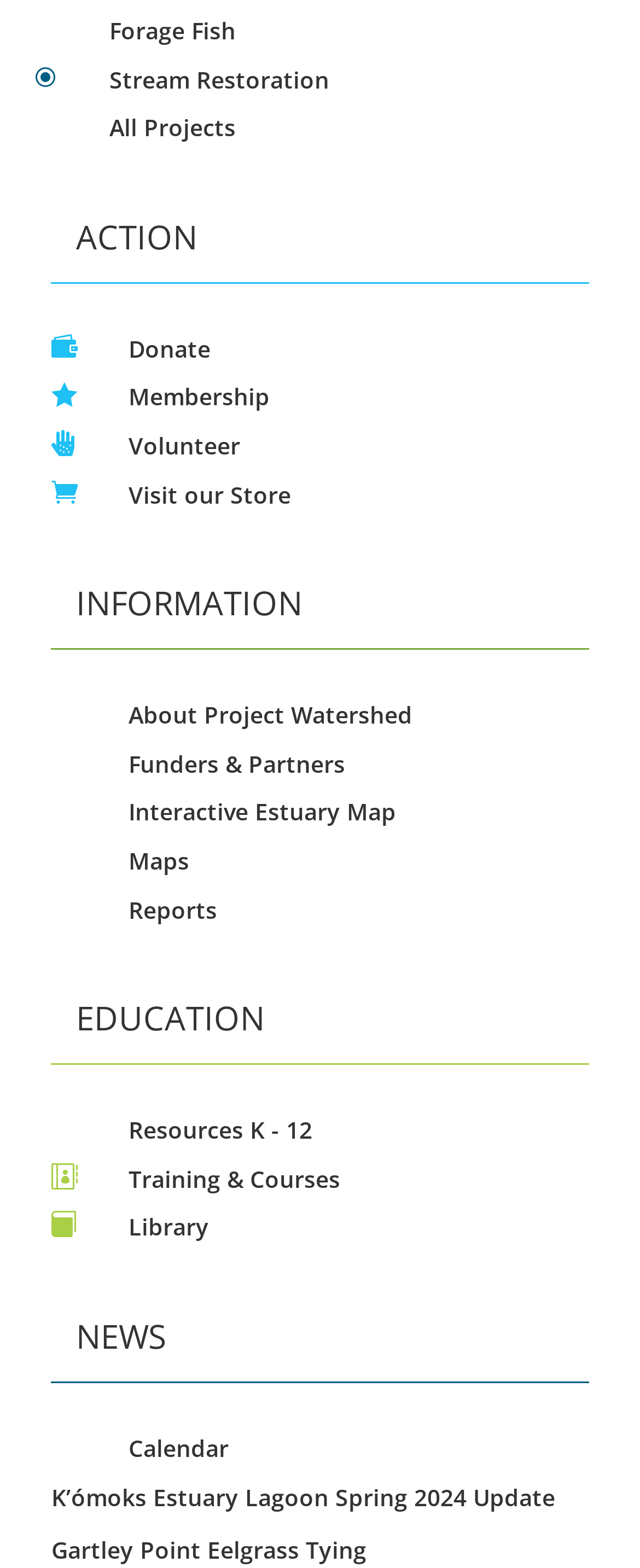Determine the bounding box coordinates of the UI element that matches the following description: "Native -- Irrigation not necessary". The coordinates should be four float numbers between 0 and 1 in the format [left, top, right, bottom].

None